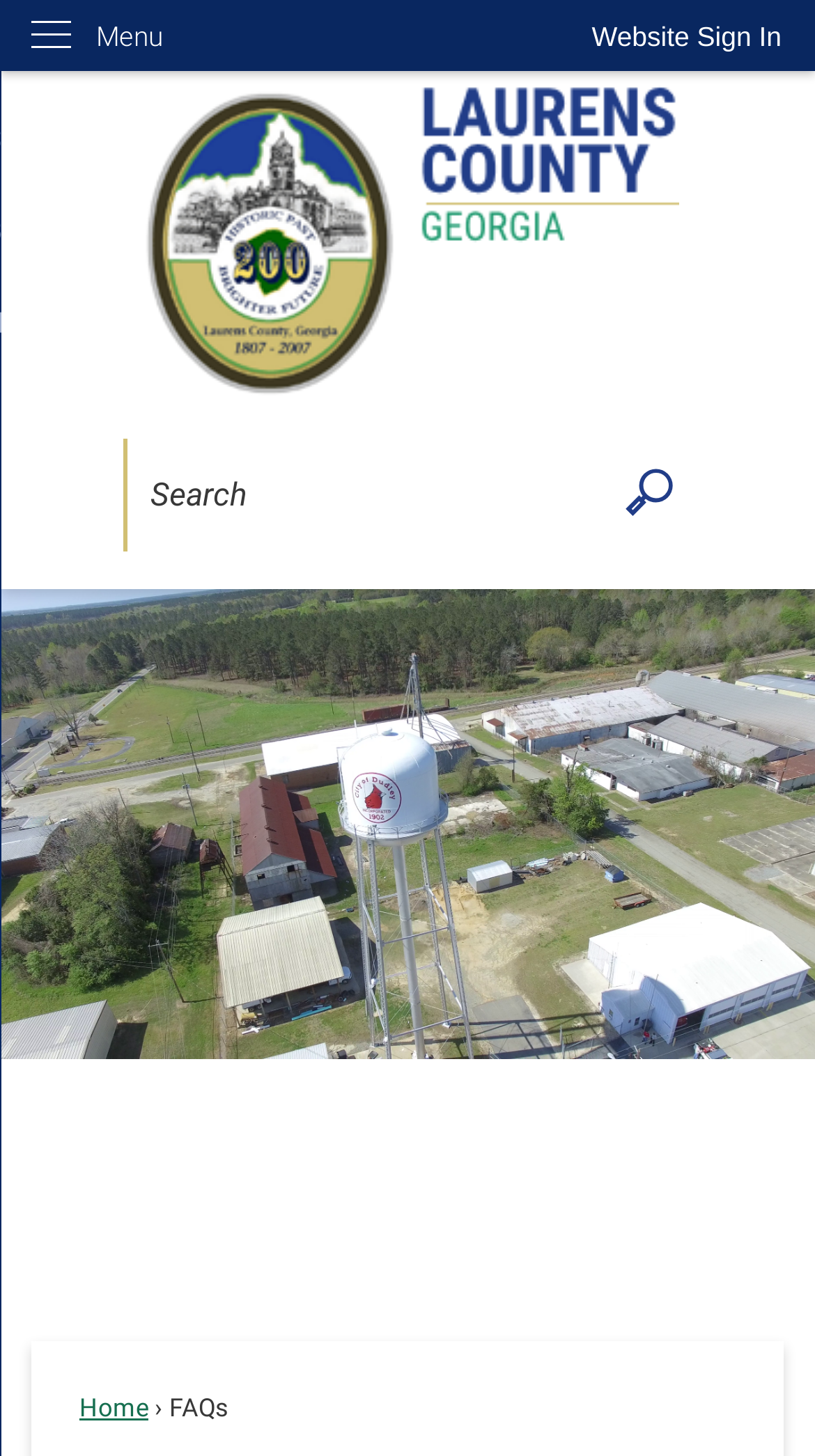Please locate the bounding box coordinates of the element that should be clicked to complete the given instruction: "Click on FAQs".

[0.208, 0.957, 0.28, 0.977]